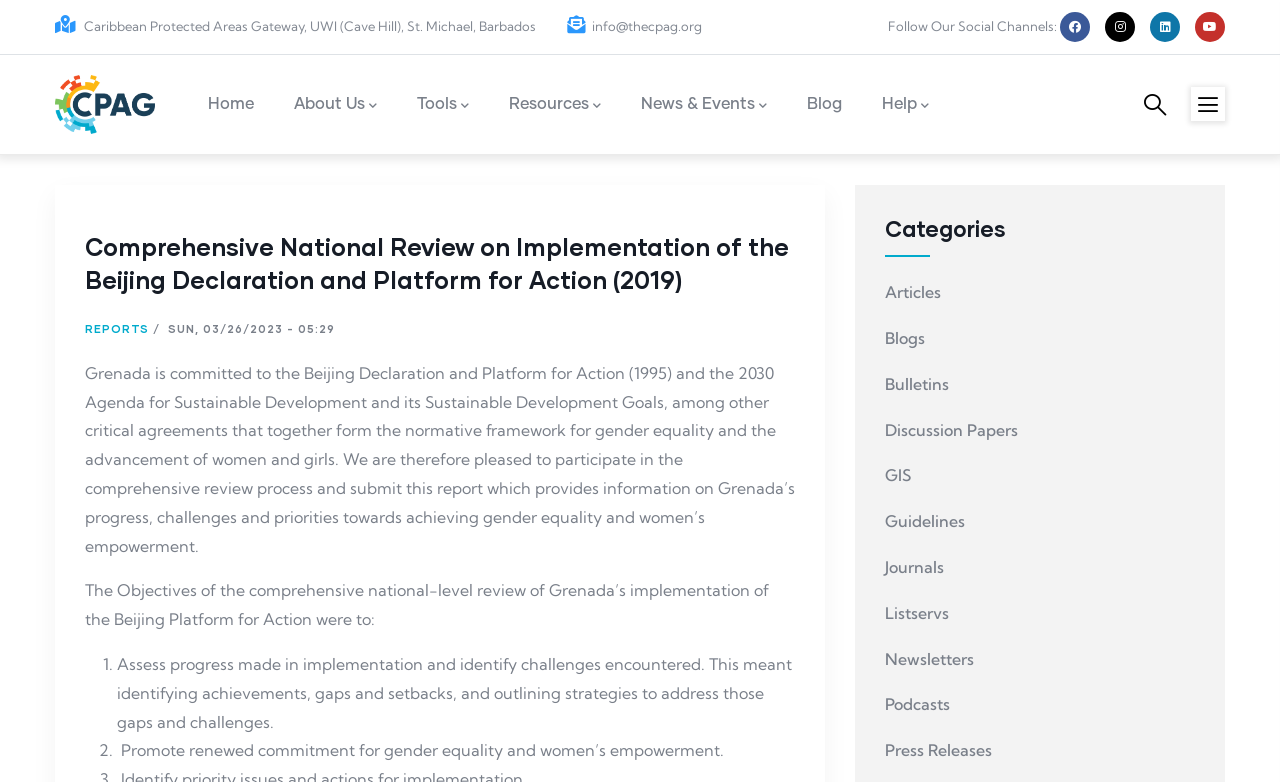How many objectives are listed for the comprehensive national-level review?
Please give a detailed and elaborate answer to the question based on the image.

I found the list of objectives under the heading 'The Objectives of the comprehensive national-level review of Grenada’s implementation of the Beijing Platform for Action were to:' and counted two objectives, which are to assess progress made in implementation and identify challenges encountered, and to promote renewed commitment for gender equality and women’s empowerment.